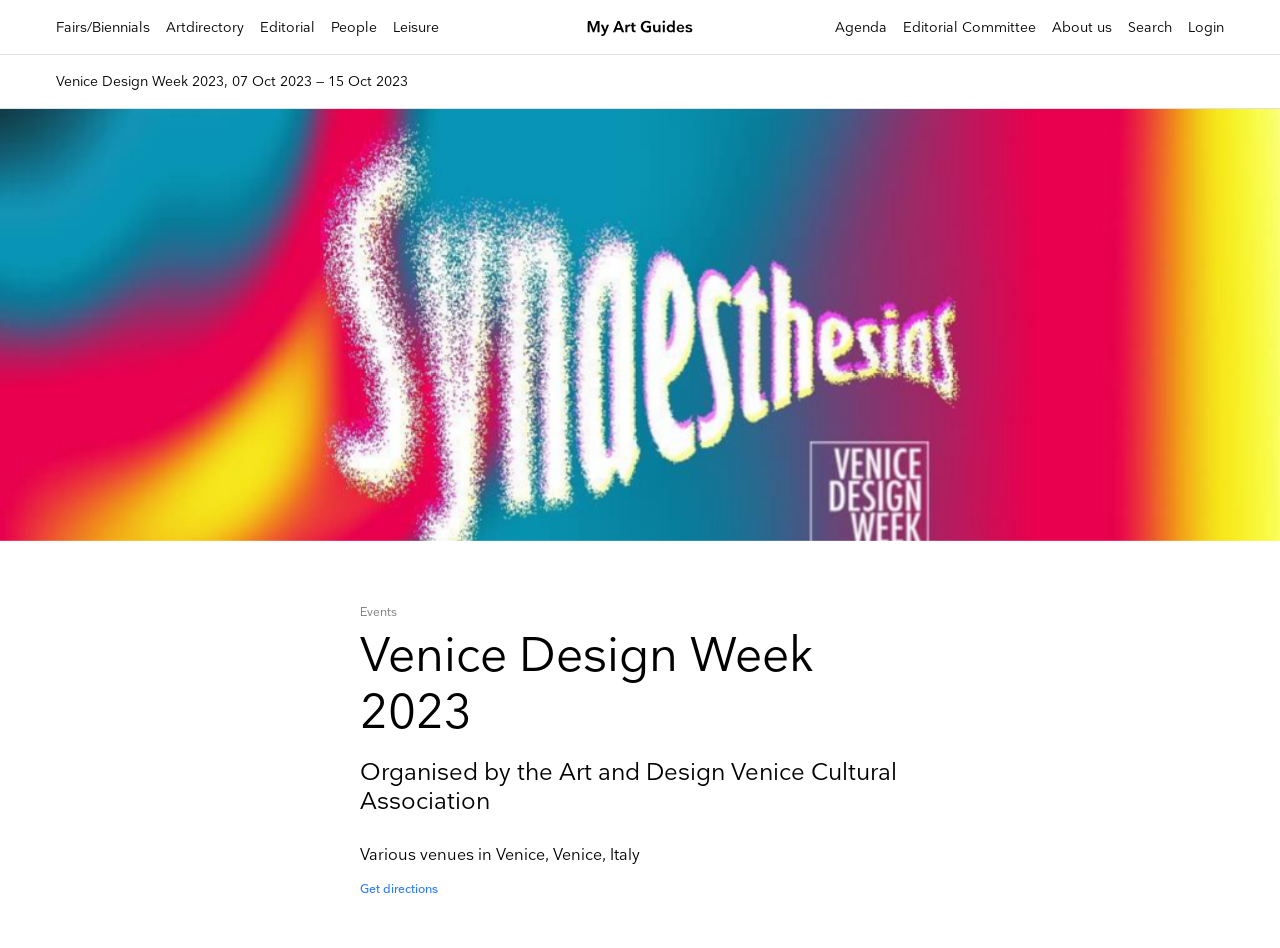Identify and provide the main heading of the webpage.

Venice Design Week 2023